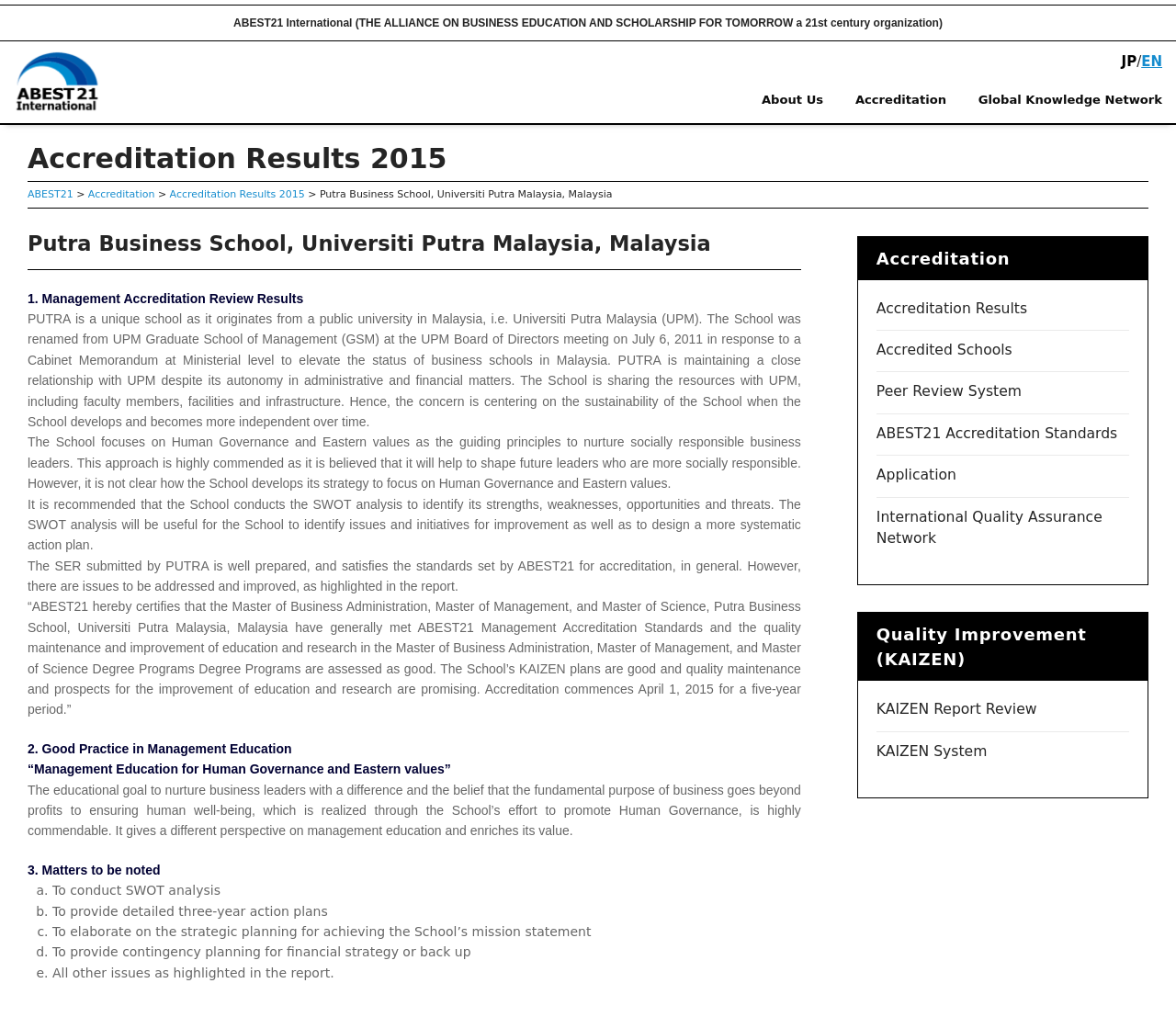Determine the bounding box coordinates of the clickable region to follow the instruction: "Contact Electricians Maryport".

None